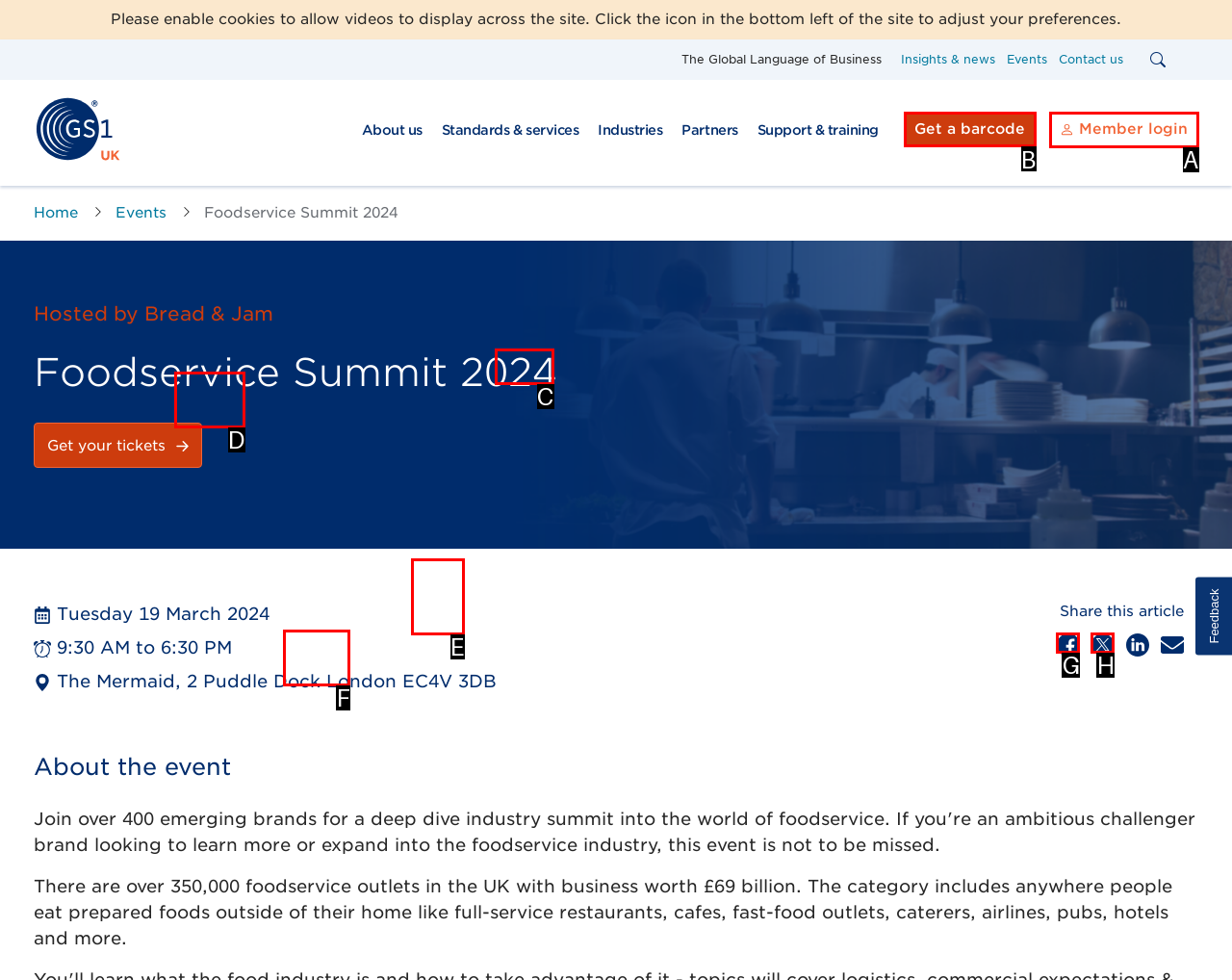Identify the HTML element I need to click to complete this task: Get a barcode Provide the option's letter from the available choices.

B